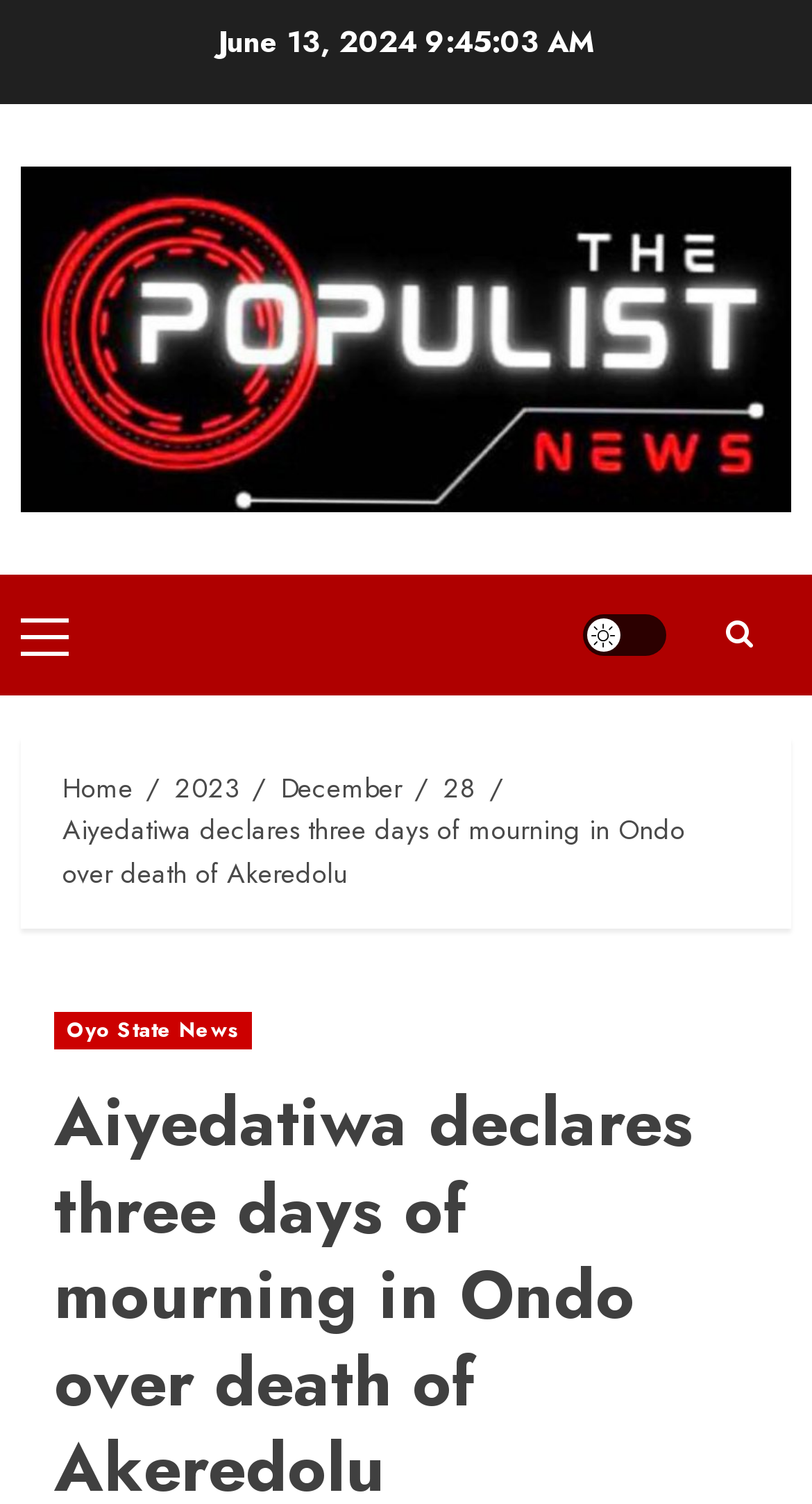Using the provided element description "28", determine the bounding box coordinates of the UI element.

[0.546, 0.51, 0.587, 0.538]